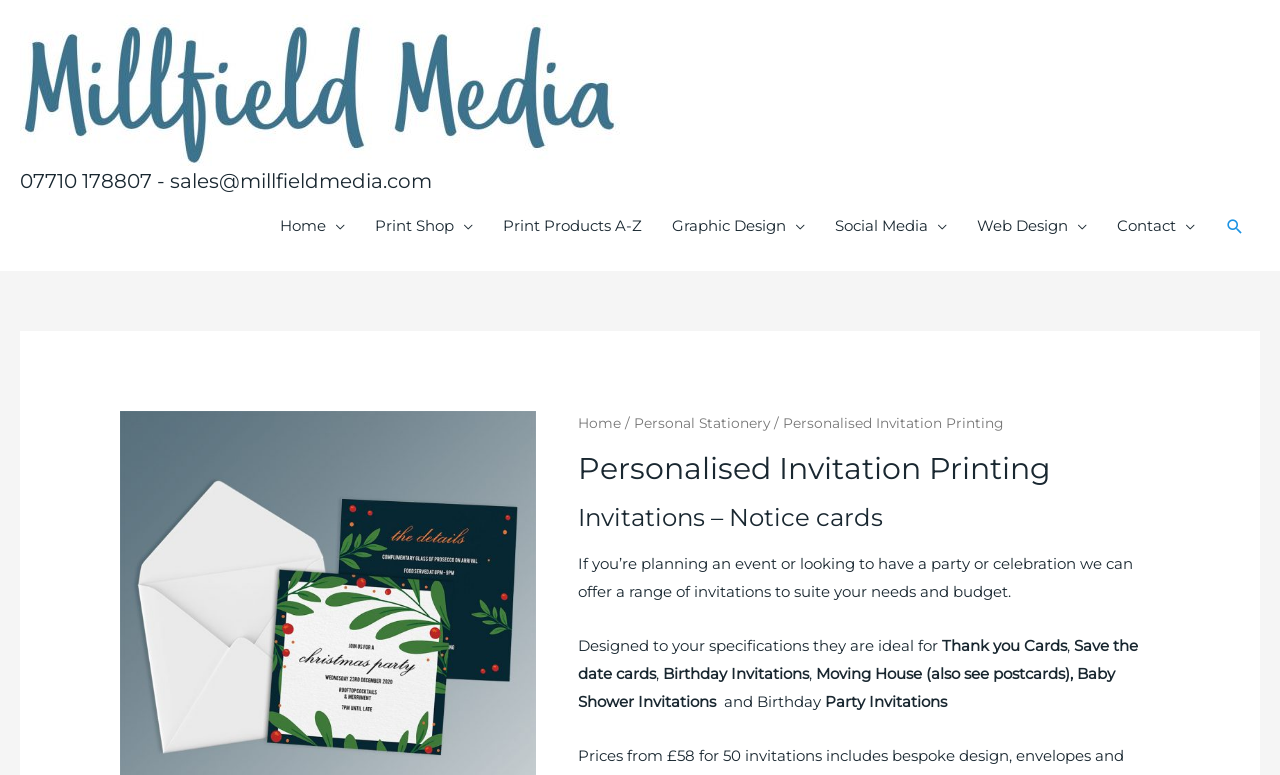What types of invitations are offered?
Based on the image, give a one-word or short phrase answer.

Various